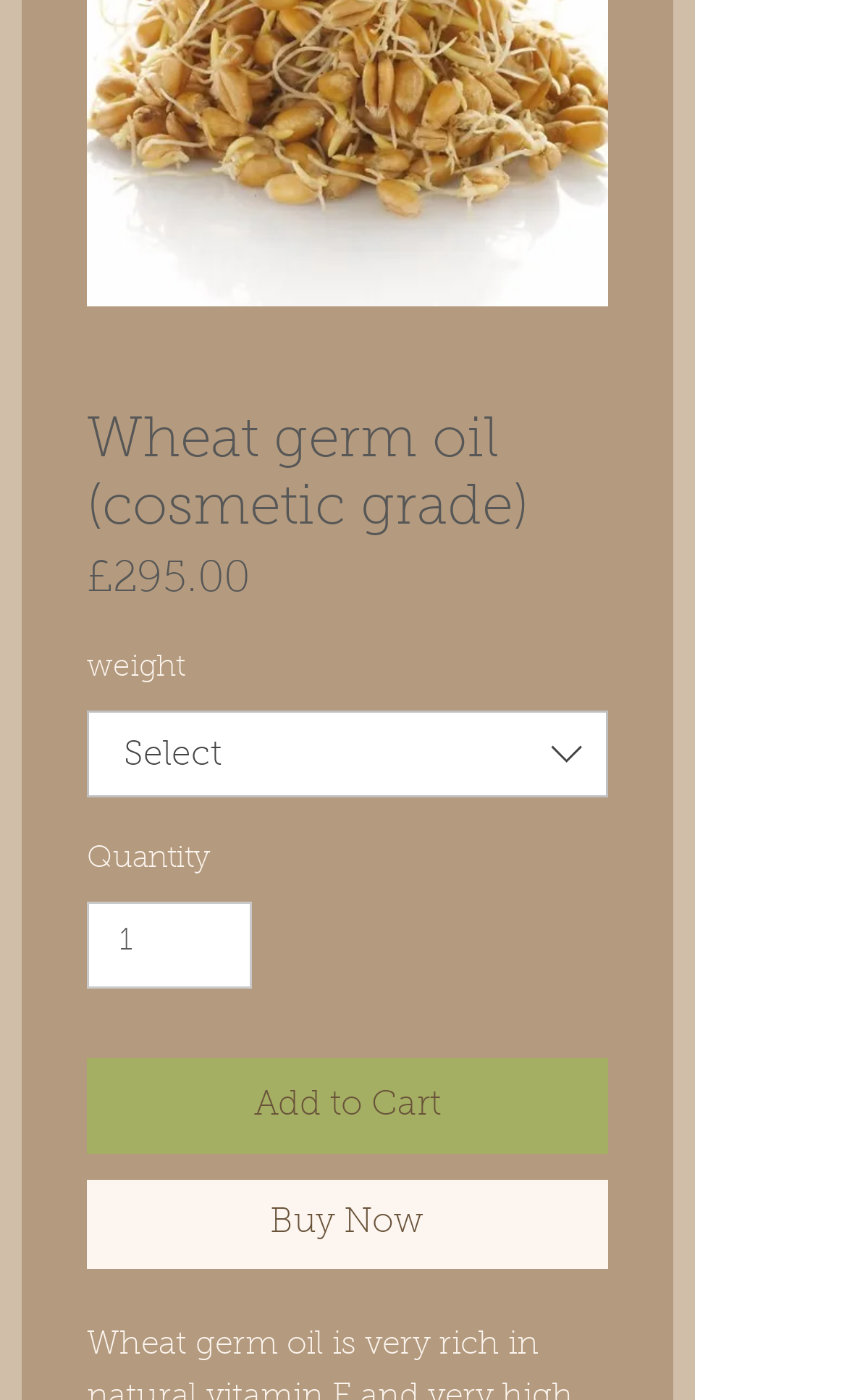Please reply to the following question with a single word or a short phrase:
What is the price of the product?

£295.00